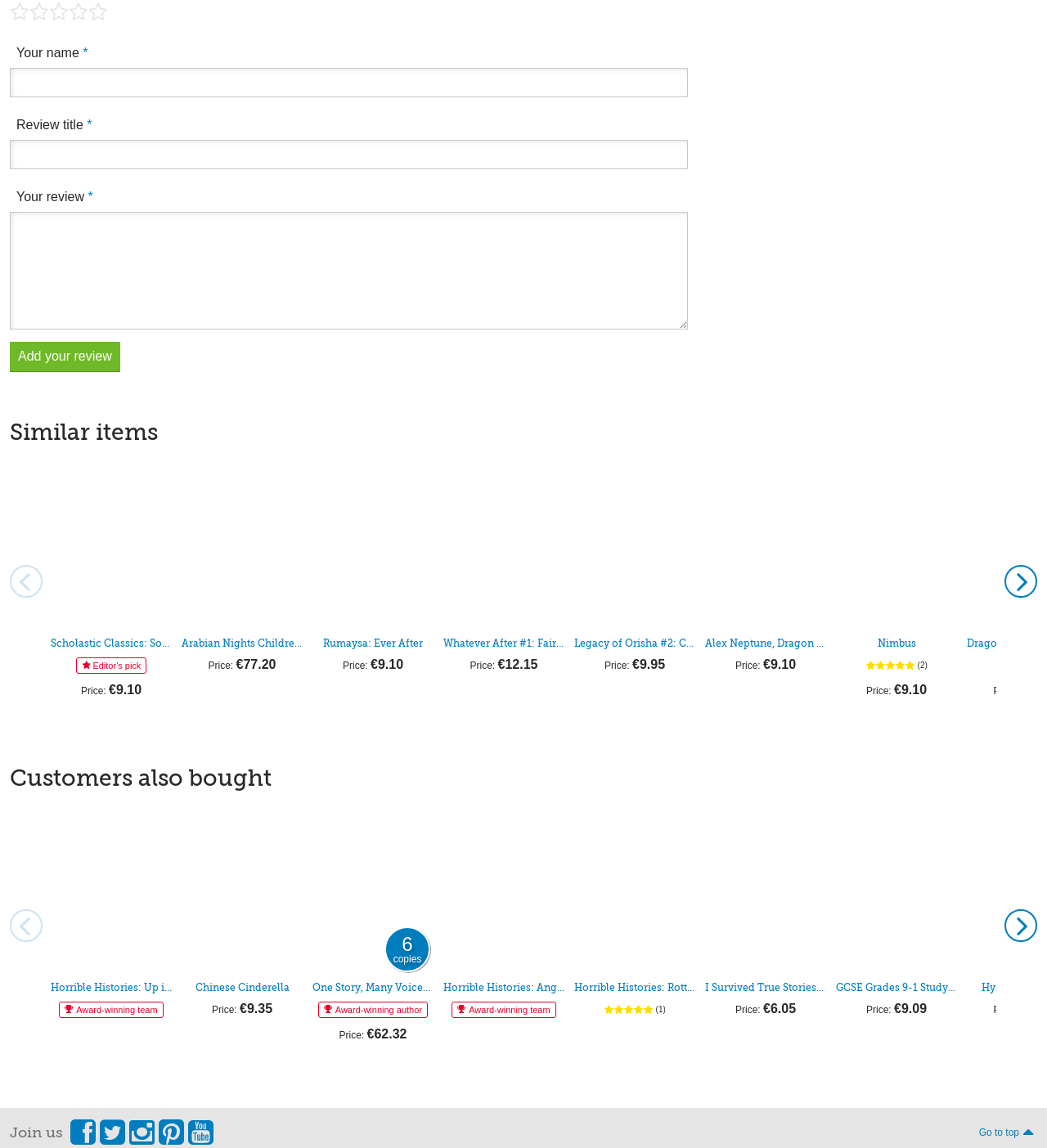Identify and provide the bounding box for the element described by: "Horrible Histories: Angry Aztecs".

[0.423, 0.855, 0.539, 0.866]